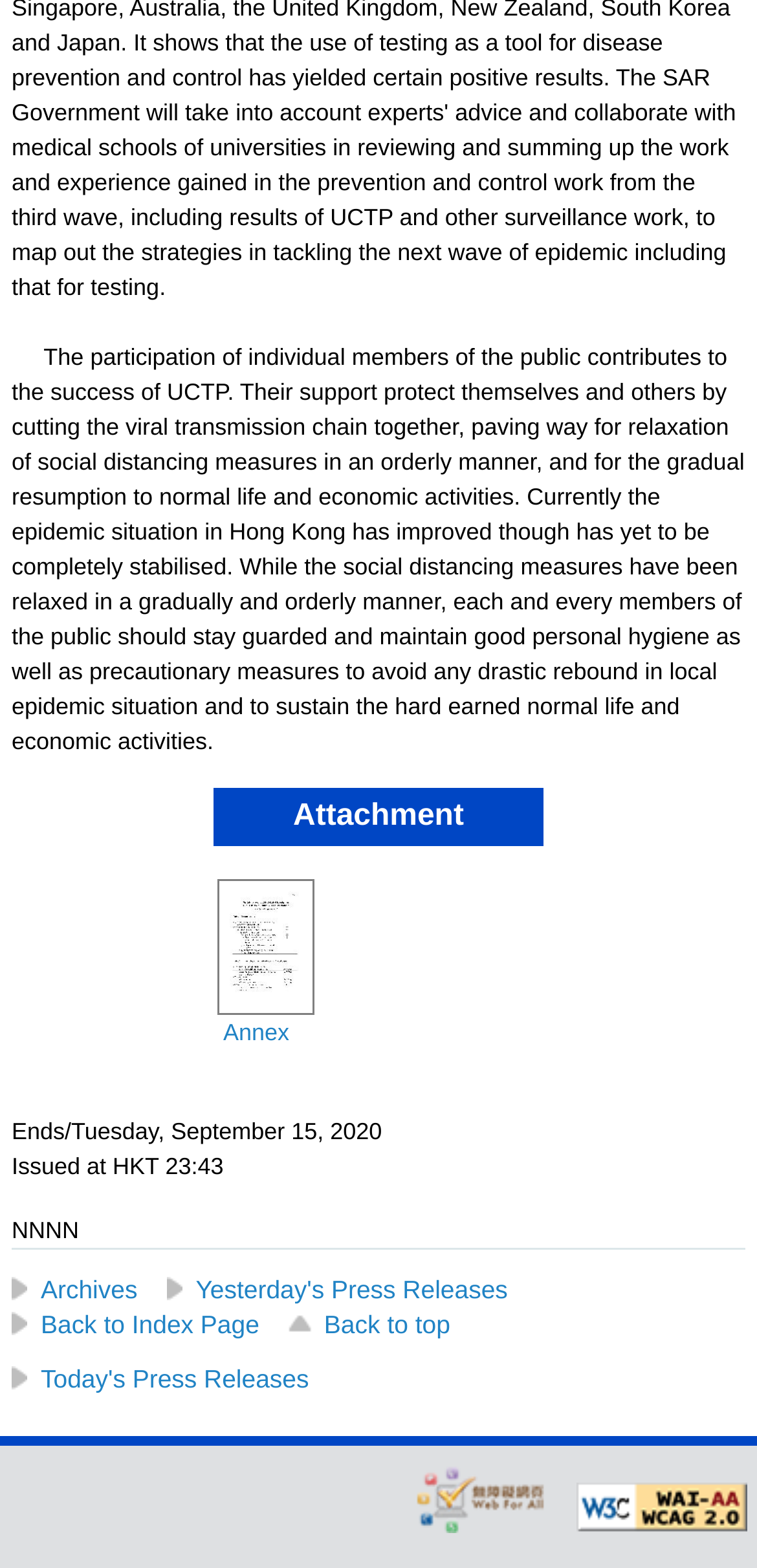Determine the bounding box coordinates of the section to be clicked to follow the instruction: "Check Archives". The coordinates should be given as four float numbers between 0 and 1, formatted as [left, top, right, bottom].

[0.015, 0.813, 0.182, 0.831]